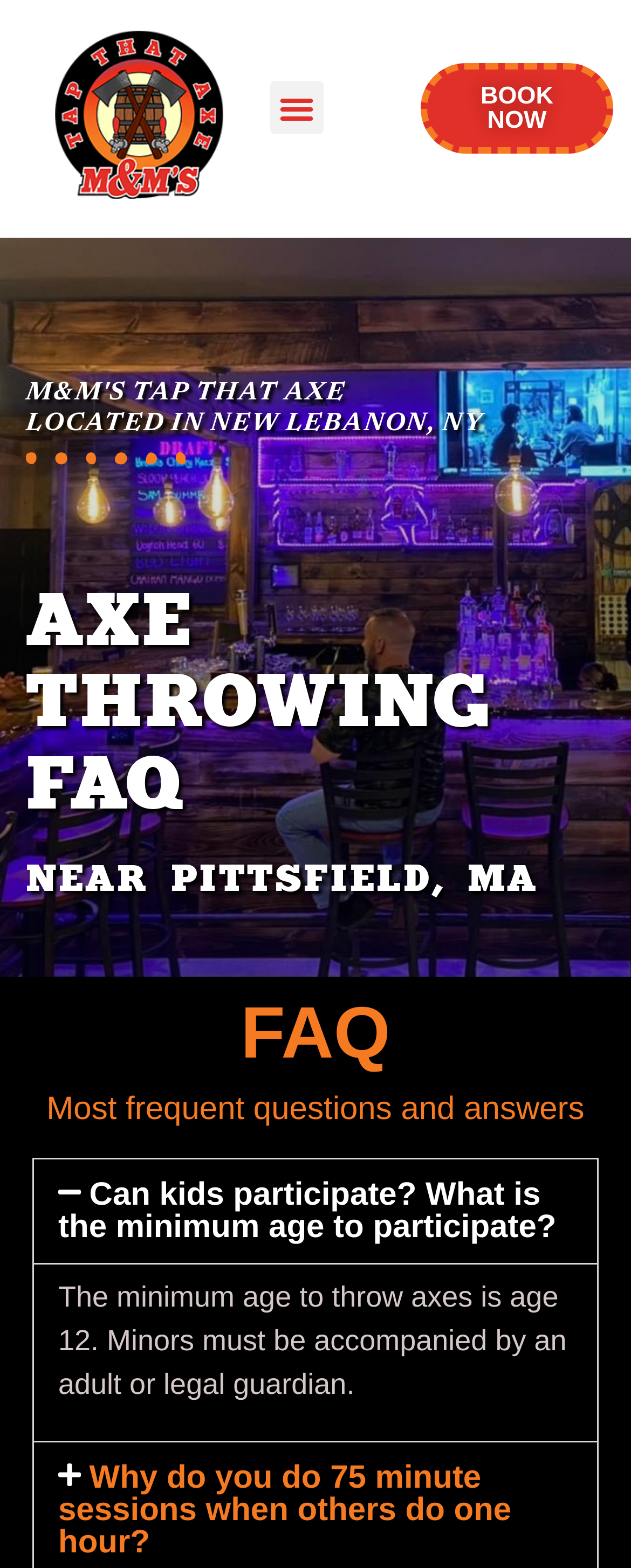What is the location of M&M's Tap That Axe?
Based on the screenshot, provide a one-word or short-phrase response.

New Lebanon, NY